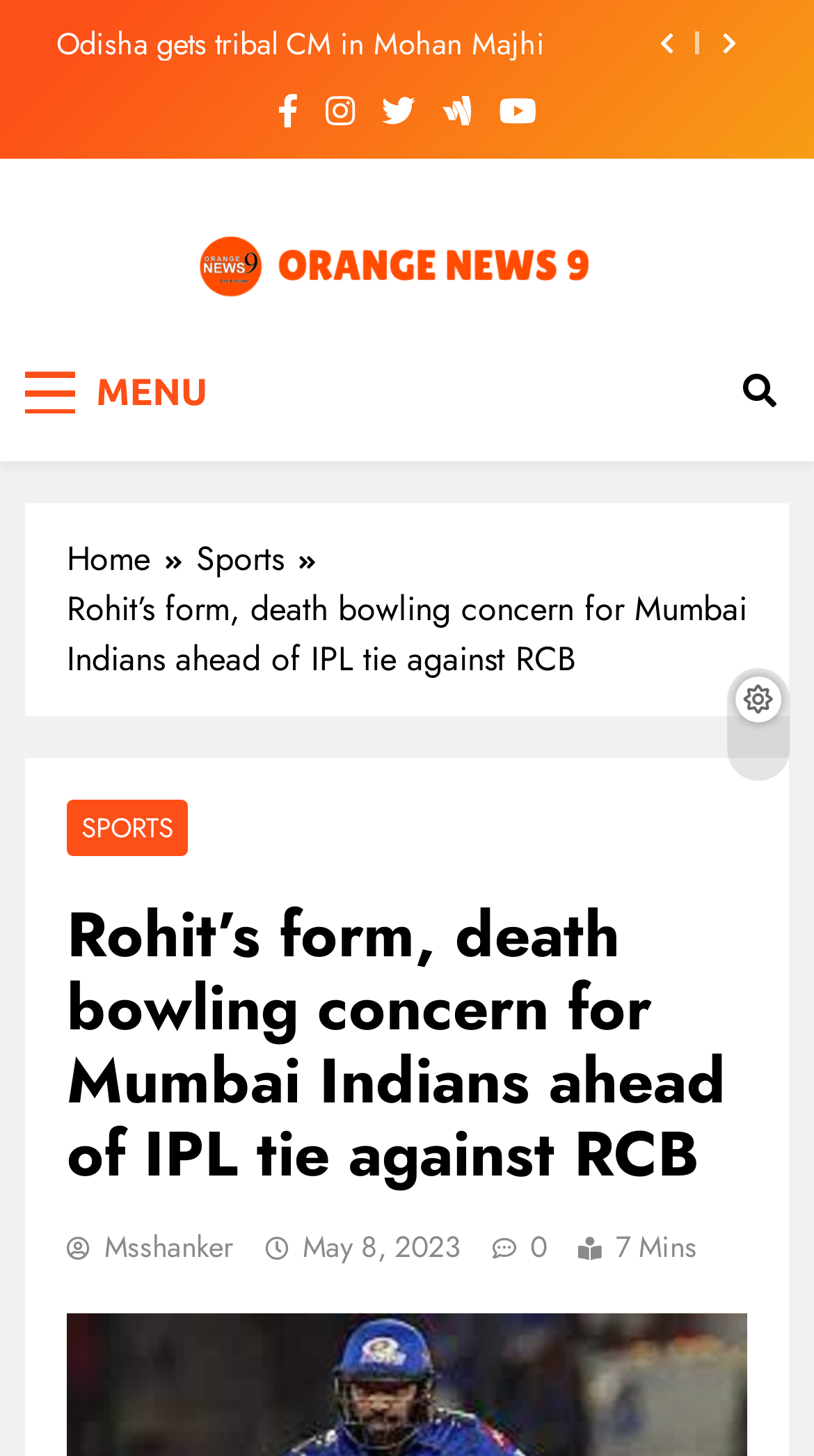Identify the bounding box of the UI element that matches this description: "Sports".

[0.082, 0.55, 0.231, 0.588]